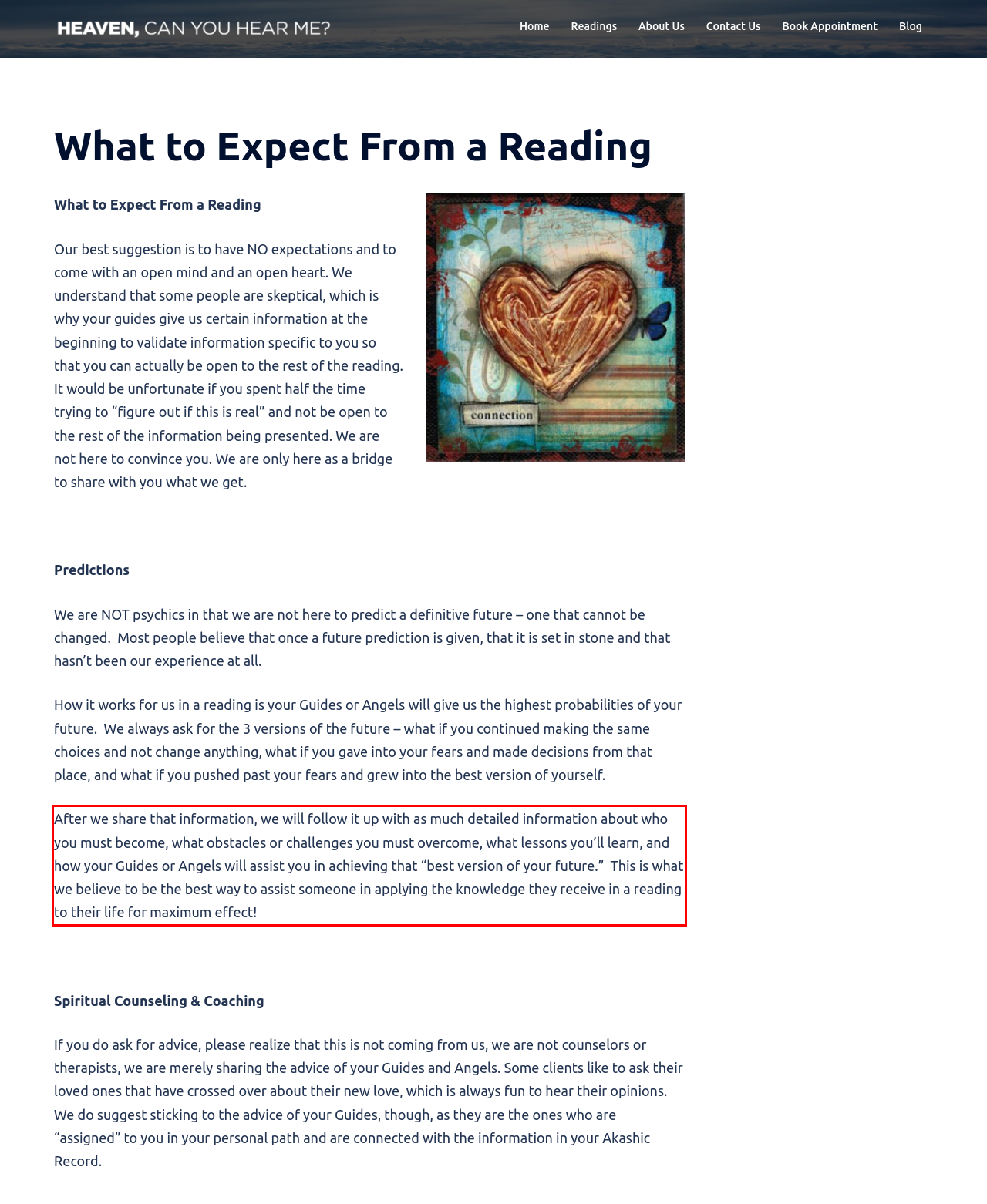Identify the text inside the red bounding box in the provided webpage screenshot and transcribe it.

After we share that information, we will follow it up with as much detailed information about who you must become, what obstacles or challenges you must overcome, what lessons you’ll learn, and how your Guides or Angels will assist you in achieving that “best version of your future.” This is what we believe to be the best way to assist someone in applying the knowledge they receive in a reading to their life for maximum effect!